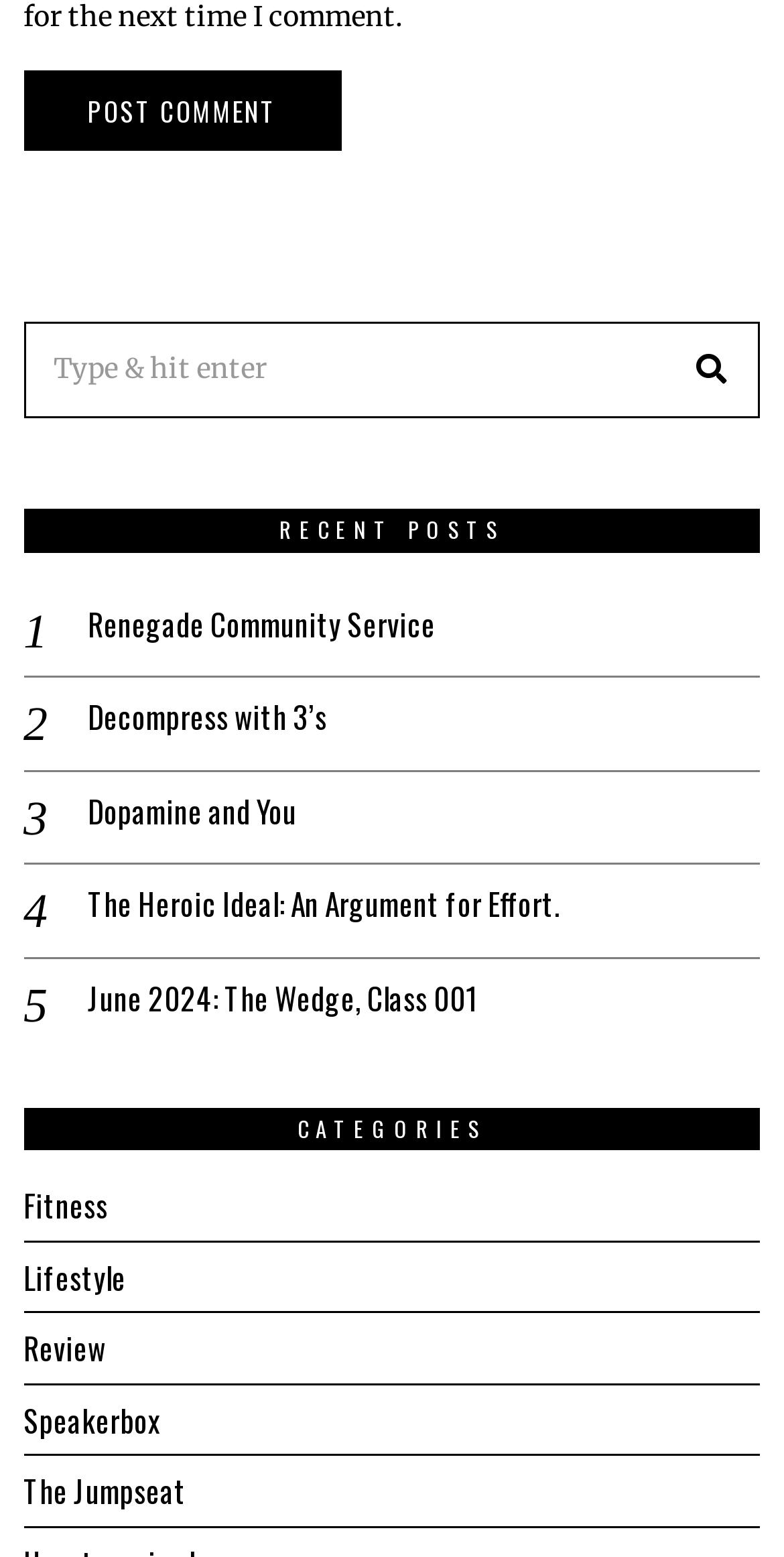Please find the bounding box coordinates in the format (top-left x, top-left y, bottom-right x, bottom-right y) for the given element description. Ensure the coordinates are floating point numbers between 0 and 1. Description: Renegade Community Service

[0.112, 0.388, 0.97, 0.413]